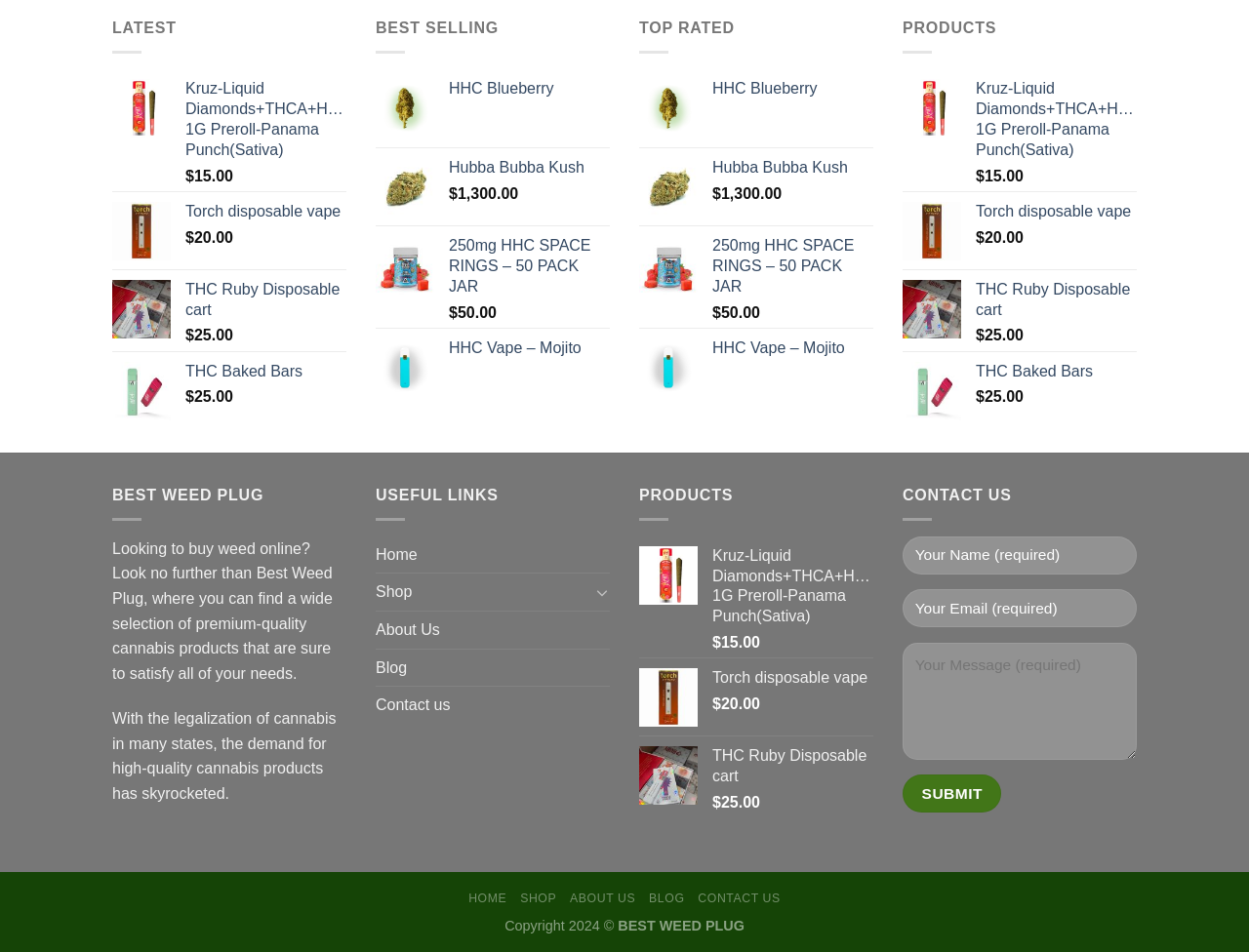Pinpoint the bounding box coordinates of the element that must be clicked to accomplish the following instruction: "click the 'Home' link". The coordinates should be in the format of four float numbers between 0 and 1, i.e., [left, top, right, bottom].

[0.301, 0.563, 0.334, 0.602]